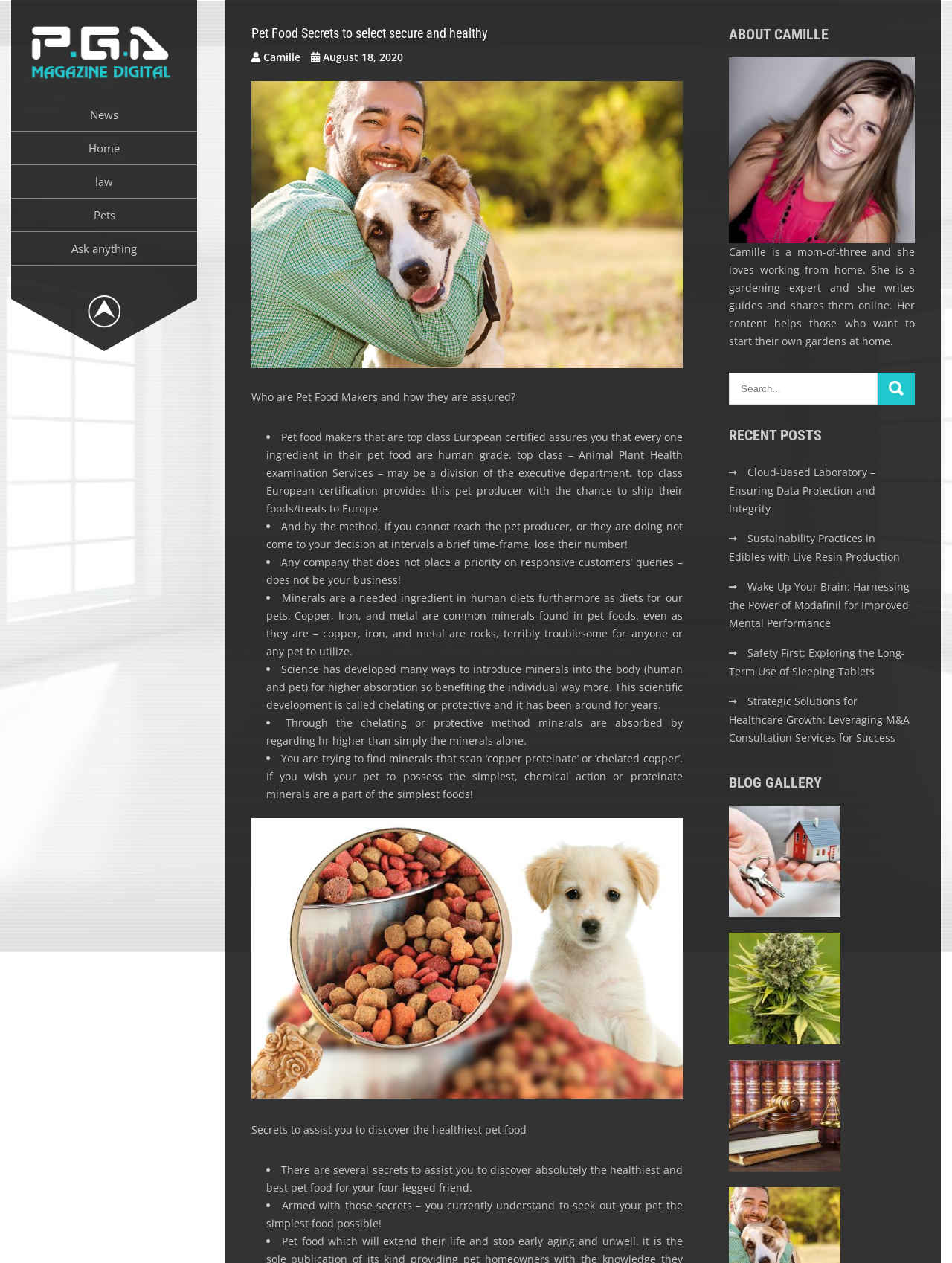Pinpoint the bounding box coordinates of the element that must be clicked to accomplish the following instruction: "Search for something". The coordinates should be in the format of four float numbers between 0 and 1, i.e., [left, top, right, bottom].

[0.922, 0.295, 0.961, 0.32]